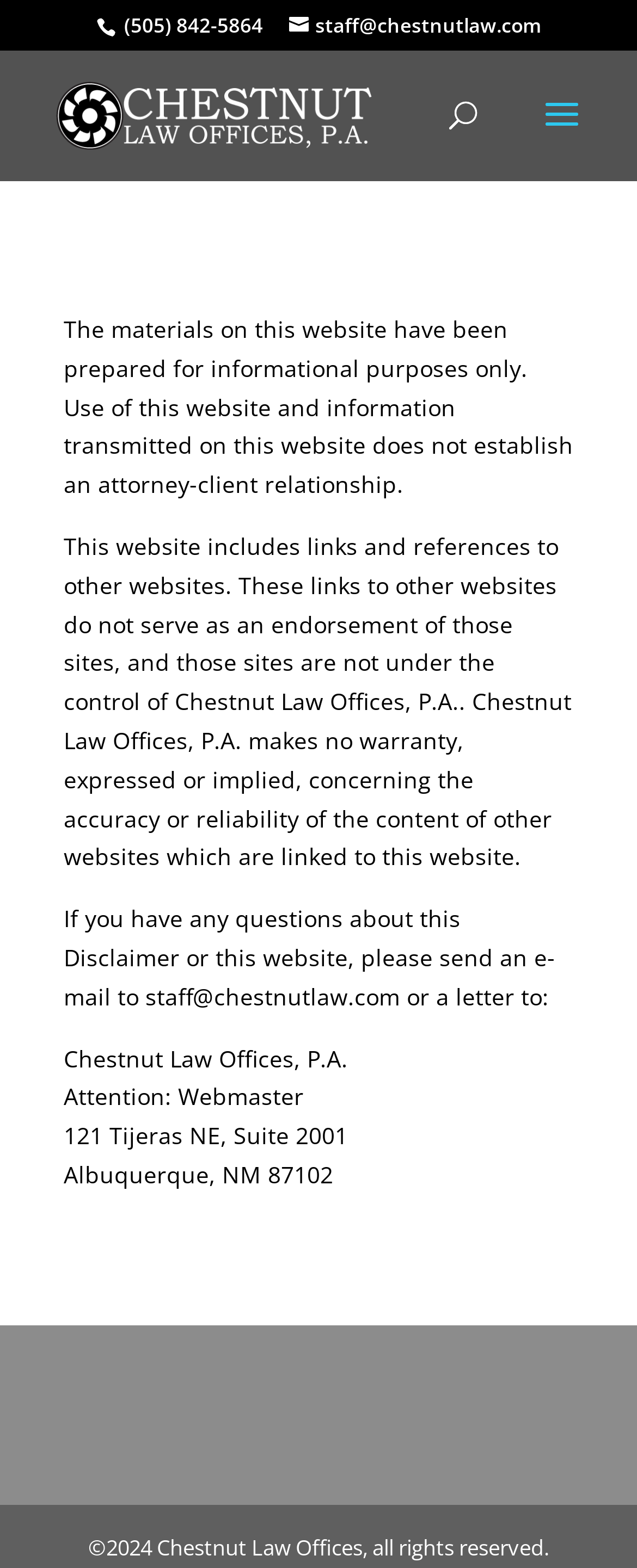Reply to the question below using a single word or brief phrase:
What is the phone number of Chestnut Law Offices, PA?

(505) 842-5864